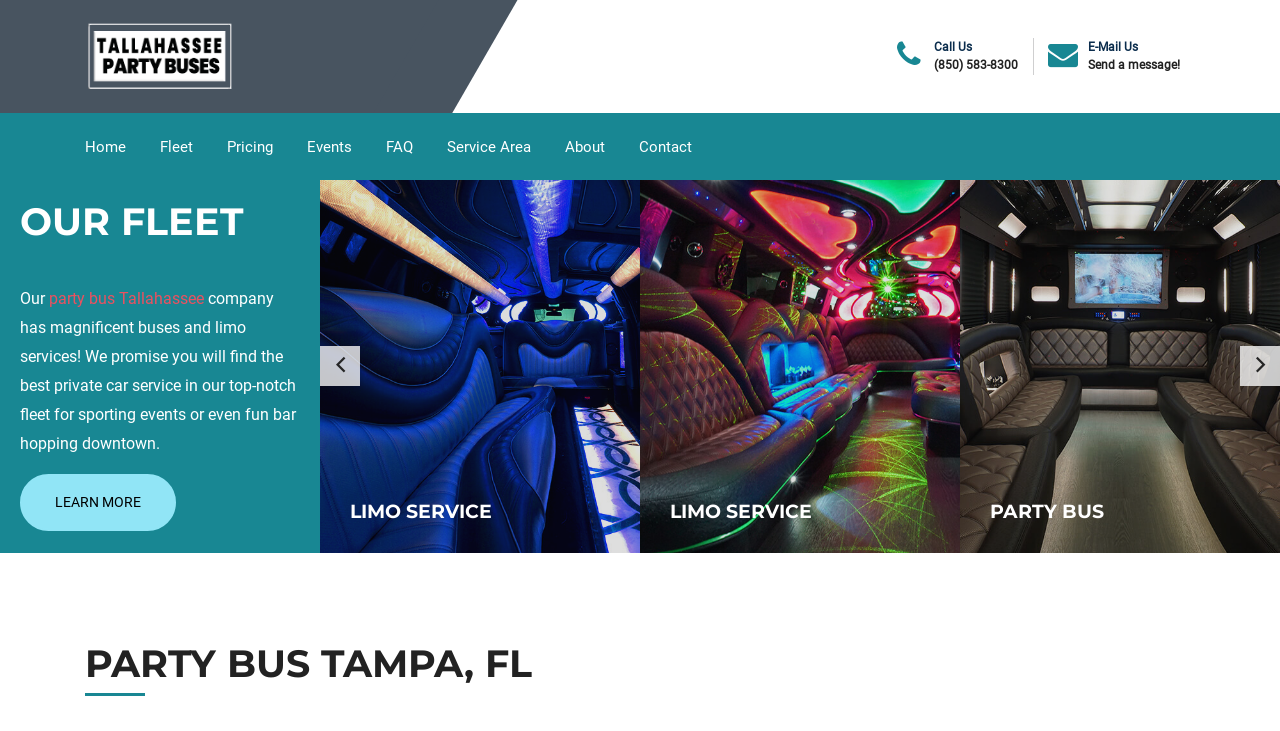Find and generate the main title of the webpage.

PARTY BUS TAMPA, FL